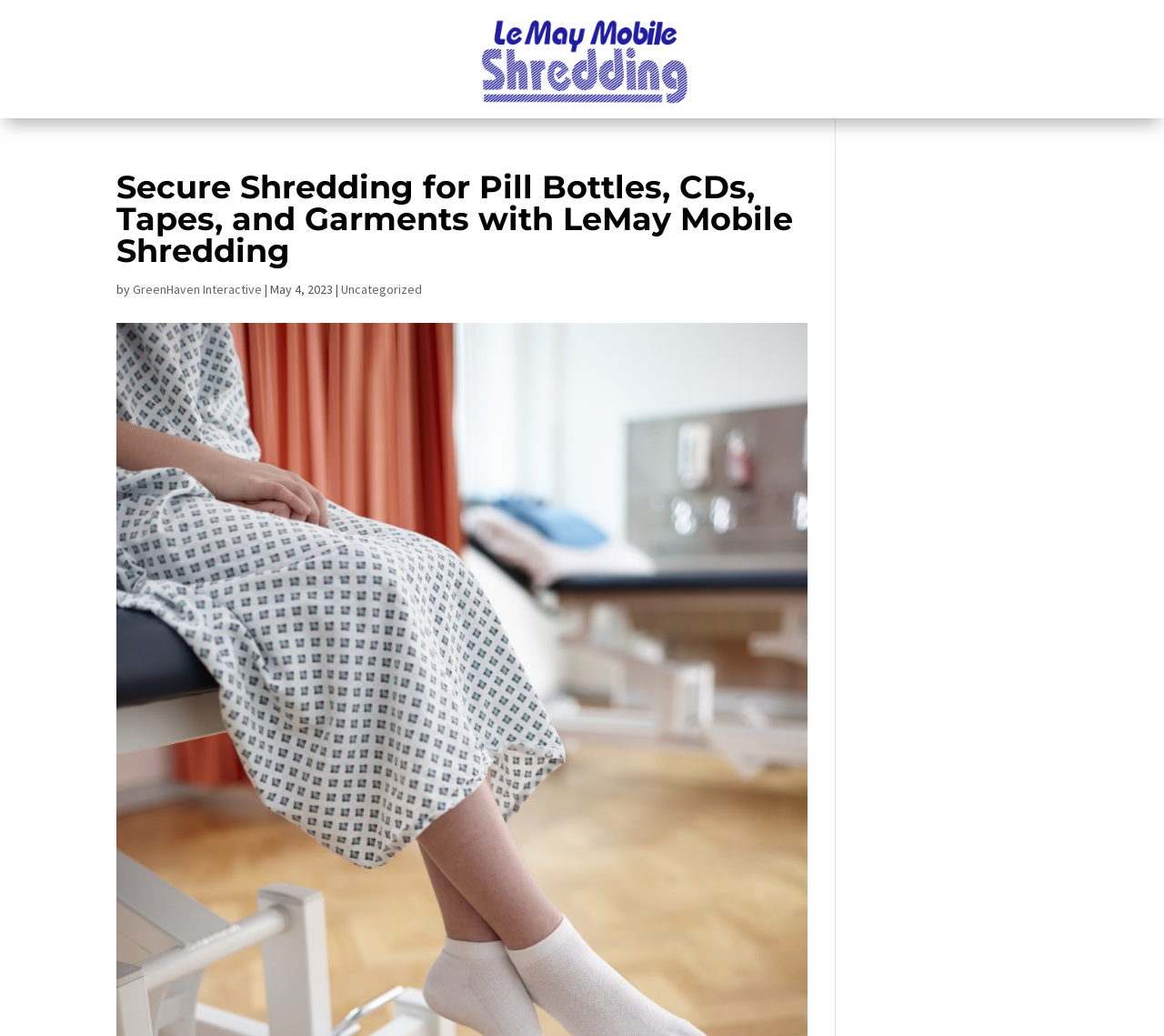Is the website focused on secure shredding?
From the image, provide a succinct answer in one word or a short phrase.

Yes